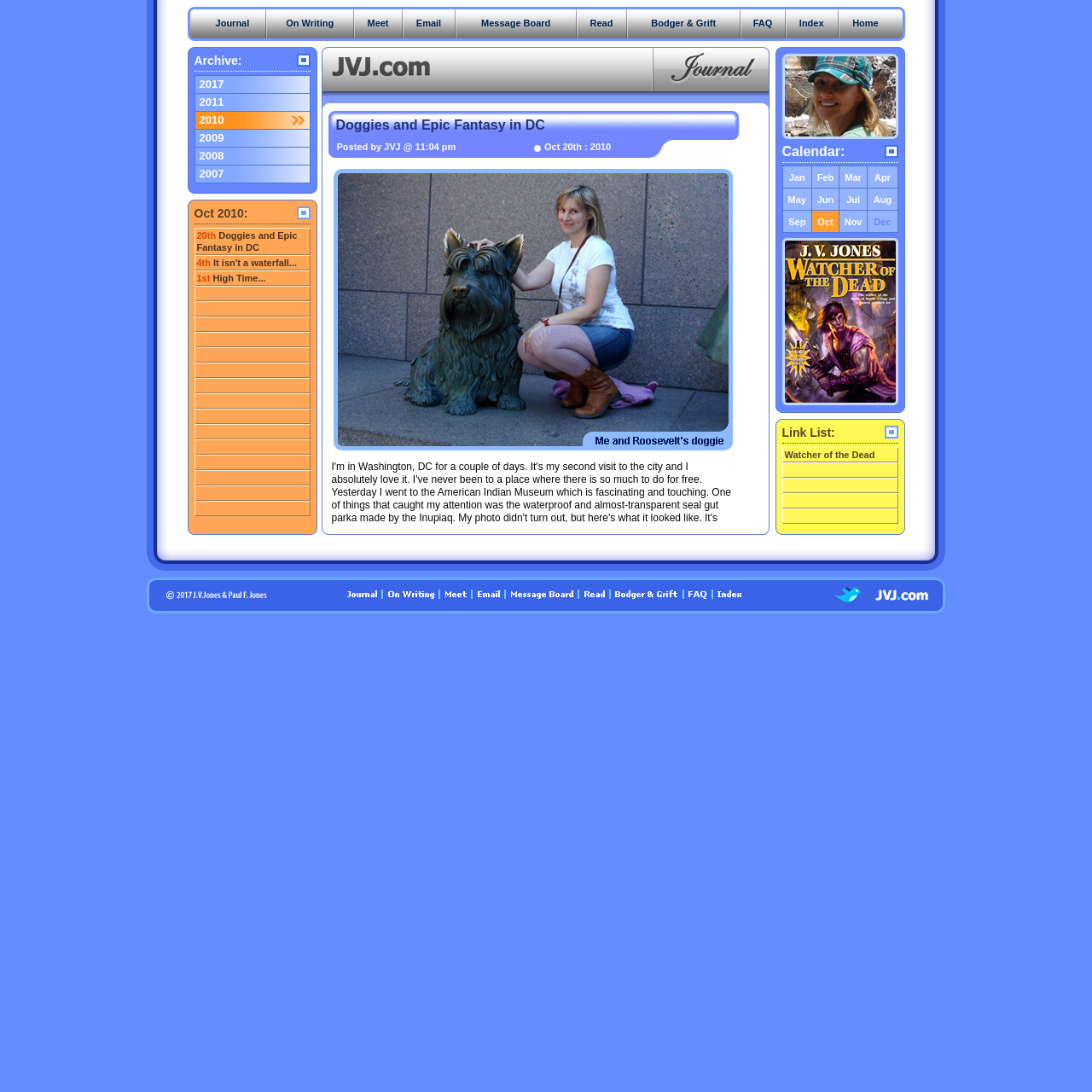Mark the bounding box of the element that matches the following description: "Watcher of the Dead".

[0.716, 0.409, 0.822, 0.423]